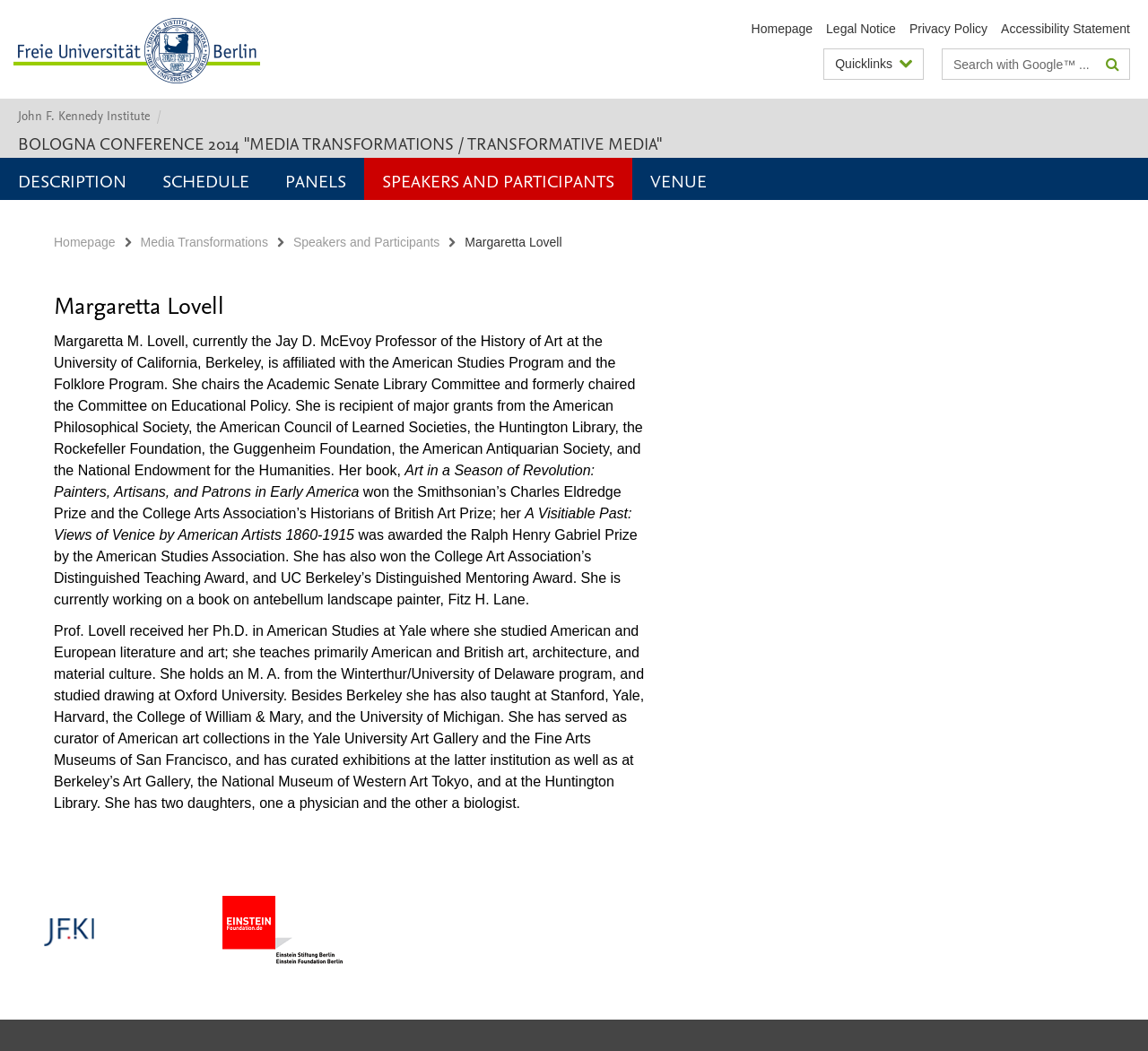What is the name of the foundation mentioned in the footer section?
Utilize the image to construct a detailed and well-explained answer.

The name of the foundation mentioned in the footer section can be found at the bottom of the webpage, where it is mentioned as 'Einsterin Stiftung' along with an image.